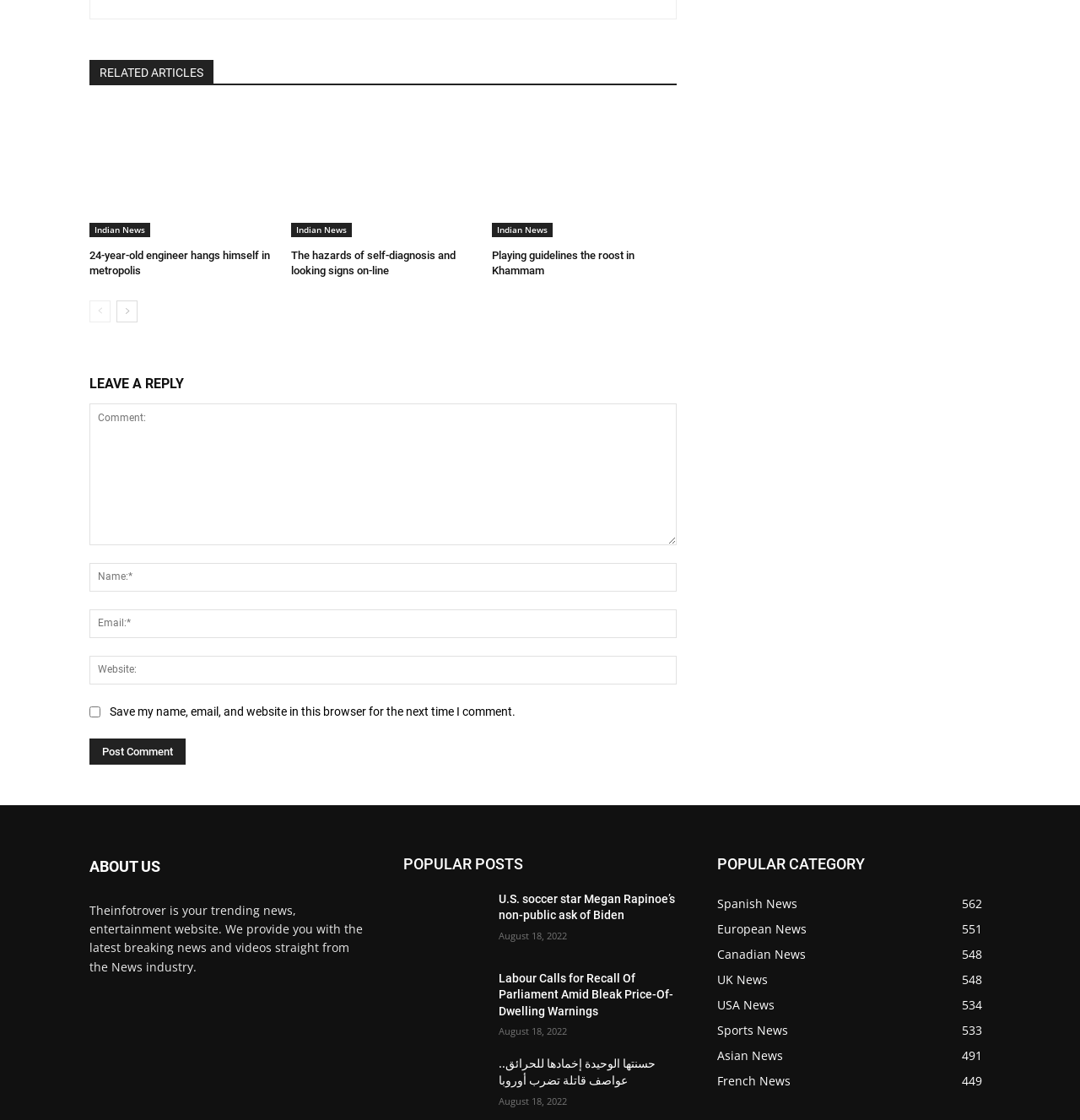Please locate the bounding box coordinates of the element that should be clicked to complete the given instruction: "View the 'Spanish News' category".

[0.664, 0.799, 0.738, 0.814]